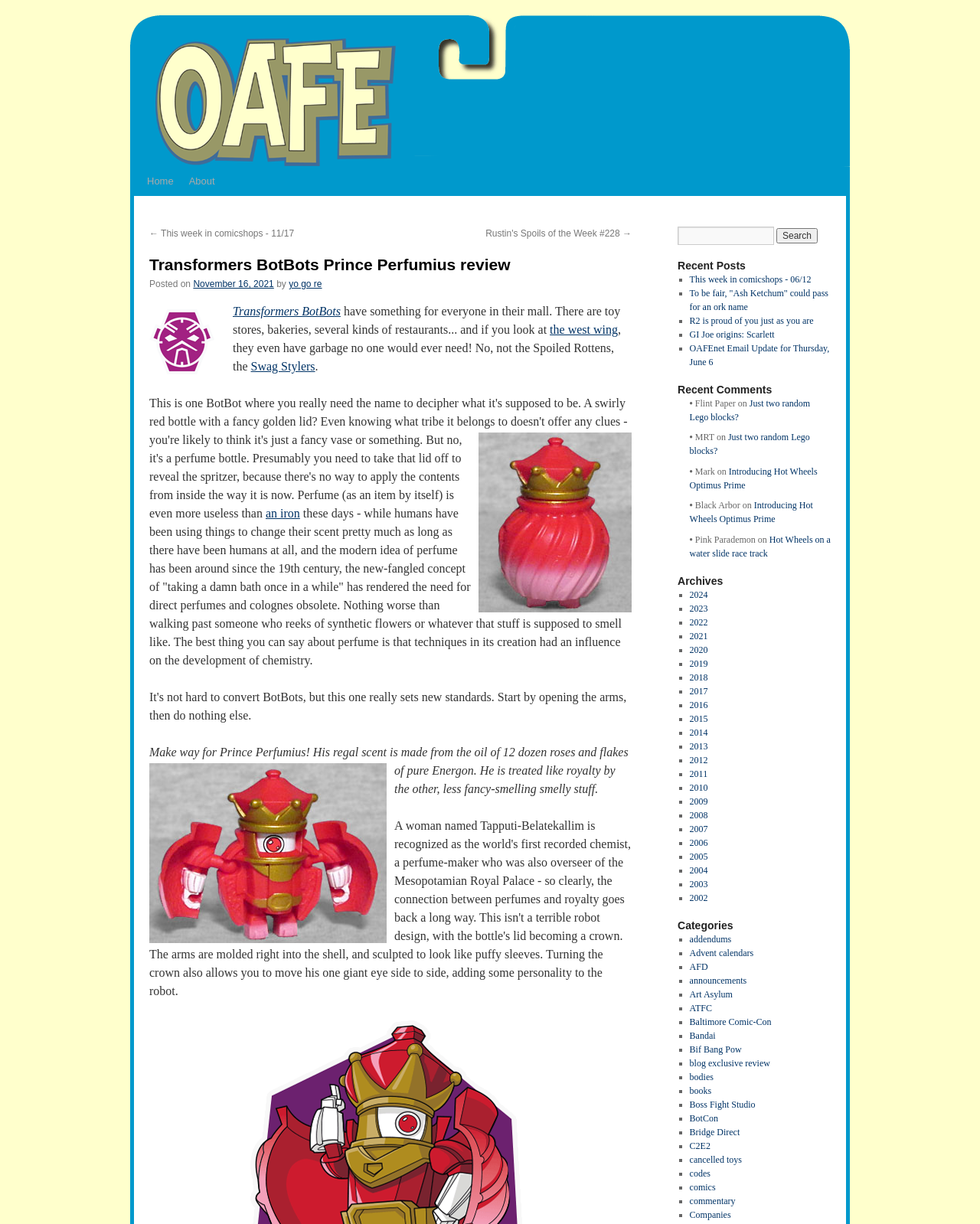What is the name of the perfume bottle?
Please answer the question as detailed as possible.

The answer can be found in the text 'Make way for Prince Perfumius! His regal scent is made from the oil of 12 dozen roses and flakes of pure Energon.' which describes the perfume bottle.